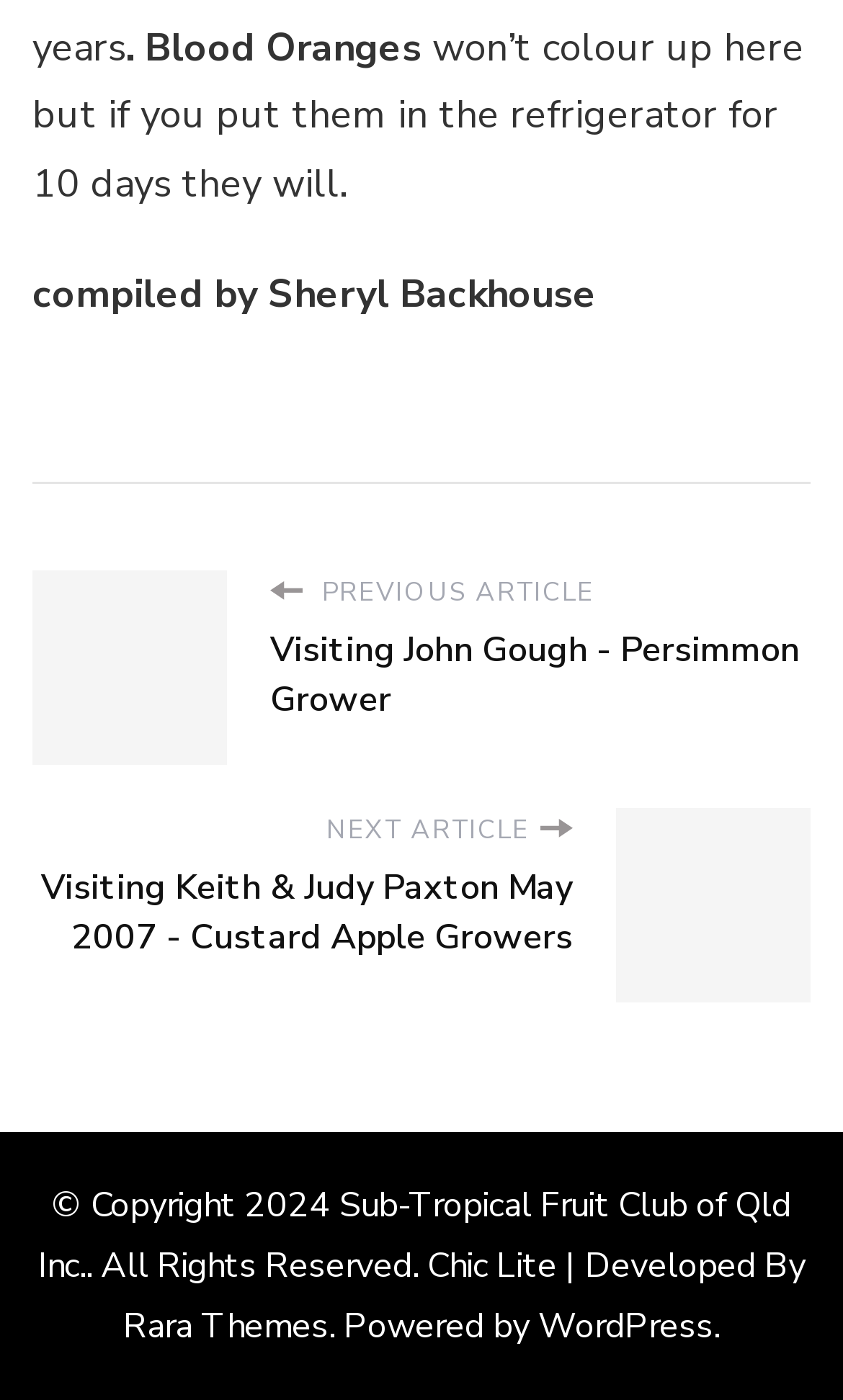How many links are there at the bottom of the page?
Provide an in-depth and detailed answer to the question.

The number of links at the bottom of the page can be determined by looking at the link elements within the contentinfo element. There are four links: 'Sub-Tropical Fruit Club of Qld Inc.', 'Rara Themes', 'WordPress', and 'PREVIOUS ARTICLE Visiting John Gough - Persimmon Grower' and 'NEXT ARTICLE Visiting Keith & Judy Paxton May 2007 - Custard Apple Growers'.